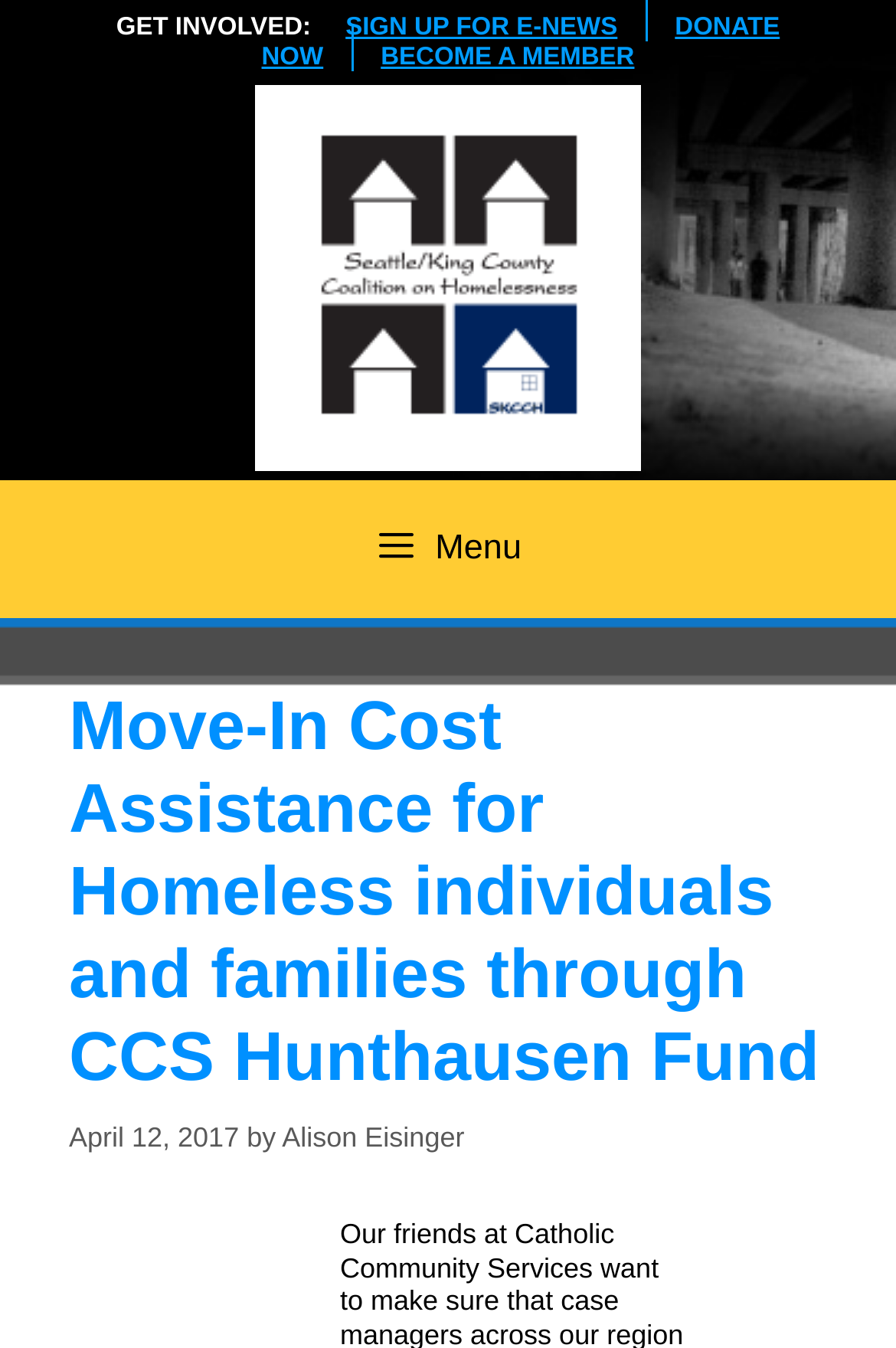Locate the bounding box of the UI element with the following description: "Alison Eisinger".

[0.315, 0.831, 0.518, 0.855]